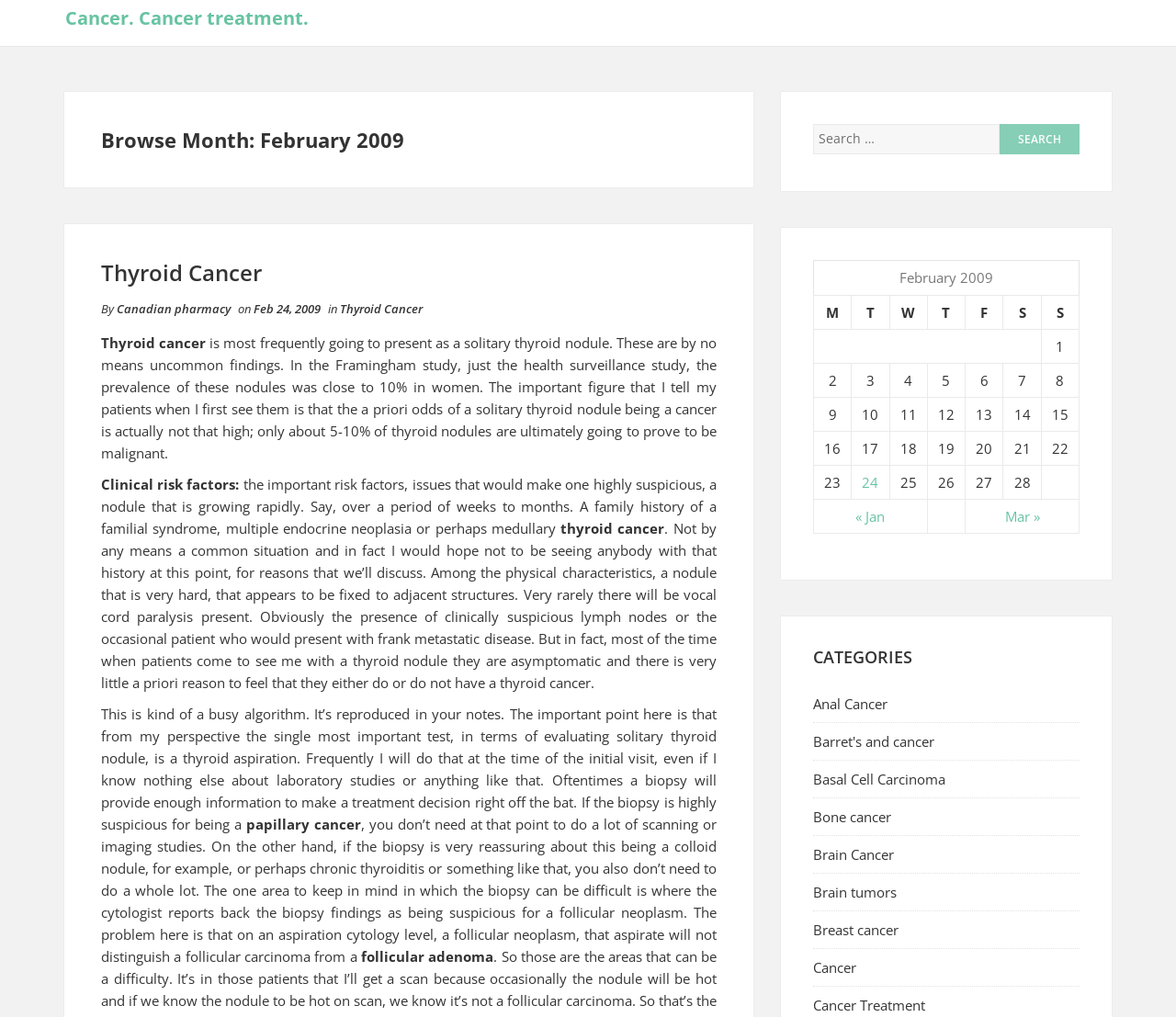Please identify the bounding box coordinates of the region to click in order to complete the given instruction: "Go to the previous month". The coordinates should be four float numbers between 0 and 1, i.e., [left, top, right, bottom].

[0.692, 0.491, 0.789, 0.525]